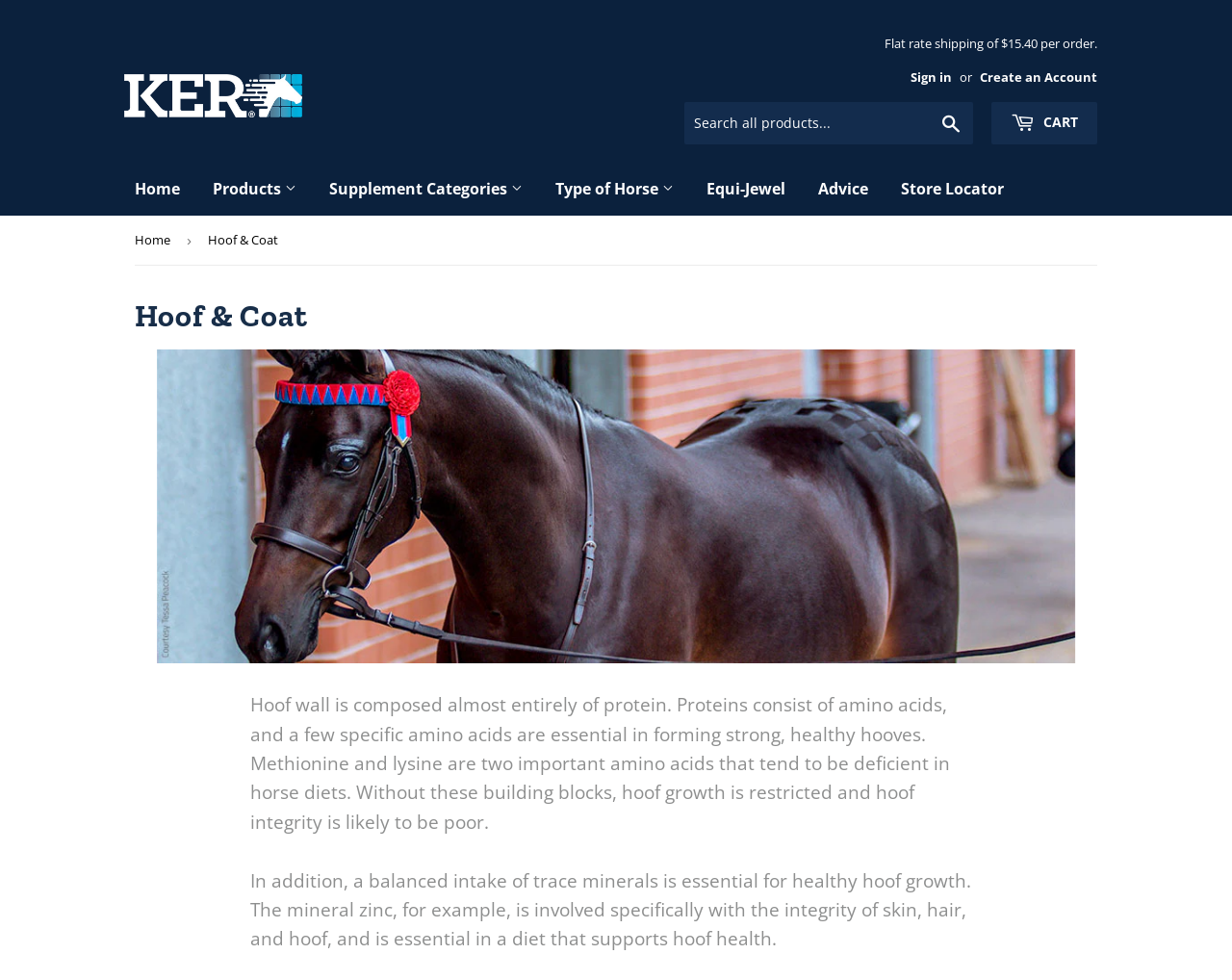Determine the bounding box coordinates of the region I should click to achieve the following instruction: "Go to Home page". Ensure the bounding box coordinates are four float numbers between 0 and 1, i.e., [left, top, right, bottom].

[0.098, 0.166, 0.158, 0.22]